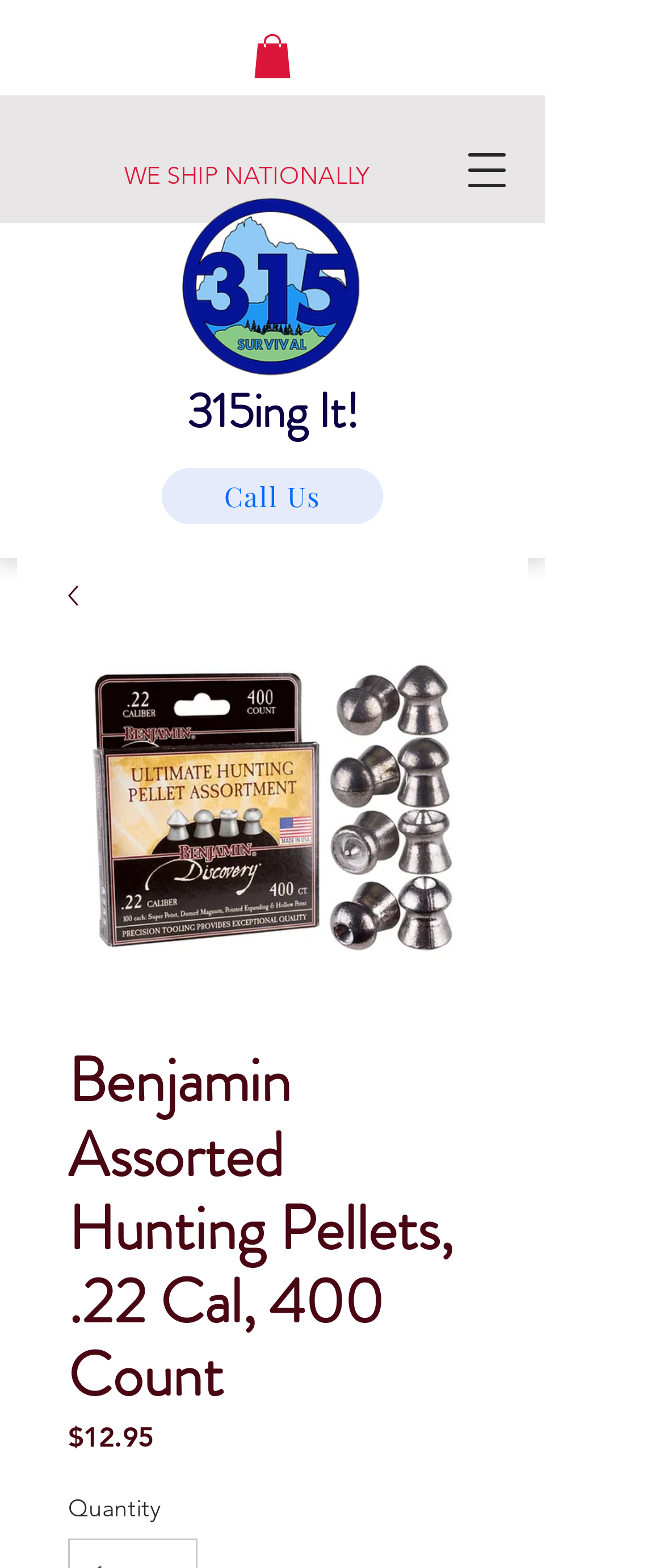What is the product name?
Utilize the information in the image to give a detailed answer to the question.

I found the product name by looking at the image description 'Benjamin Assorted Hunting Pellets,.22 Cal, 400 Count' and the heading 'Benjamin Assorted Hunting Pellets,.22 Cal, 400 Count' which suggests that this is the name of the product being displayed on the webpage.